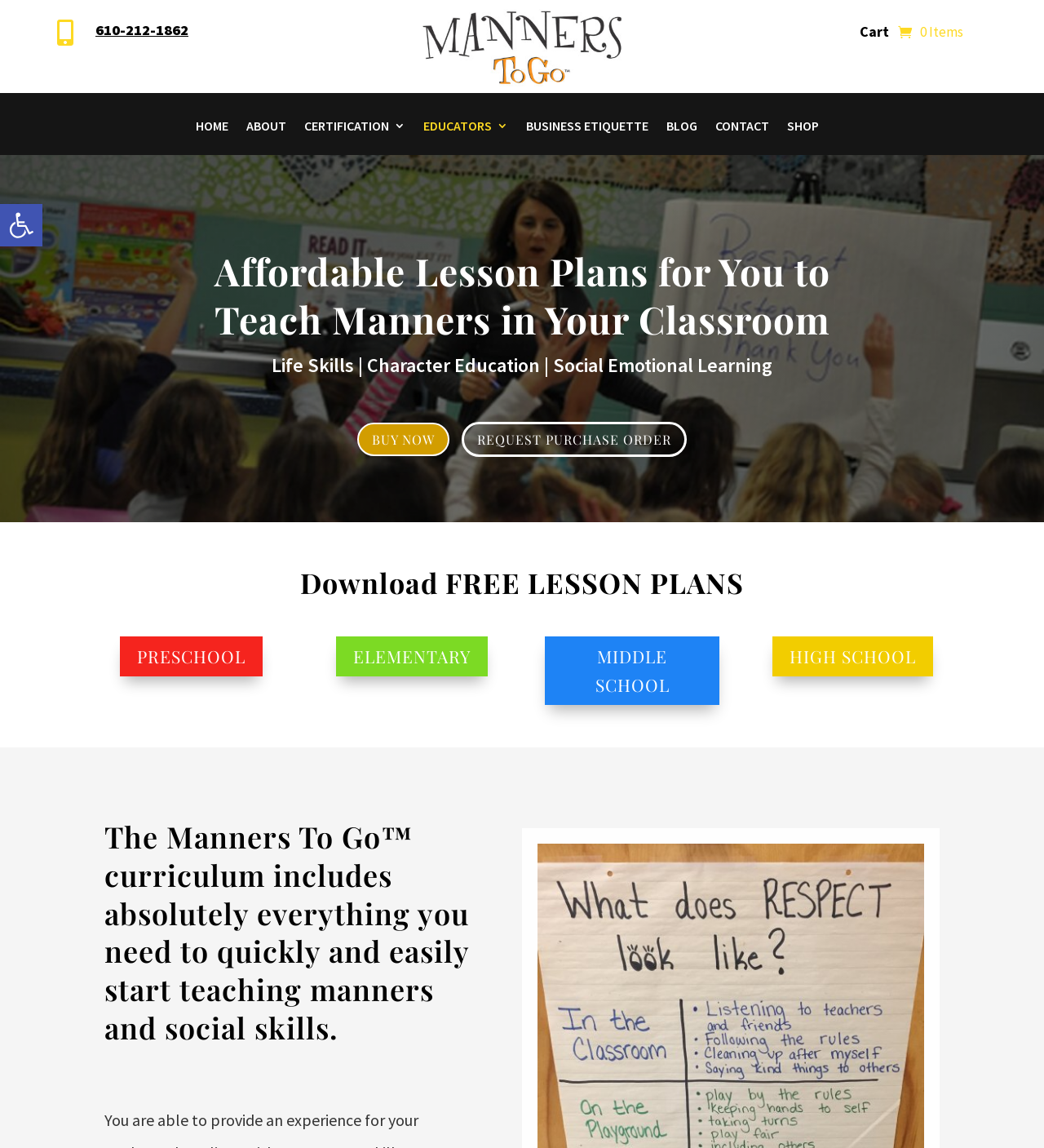Find the bounding box coordinates for the element described here: "Elementary".

[0.322, 0.555, 0.467, 0.589]